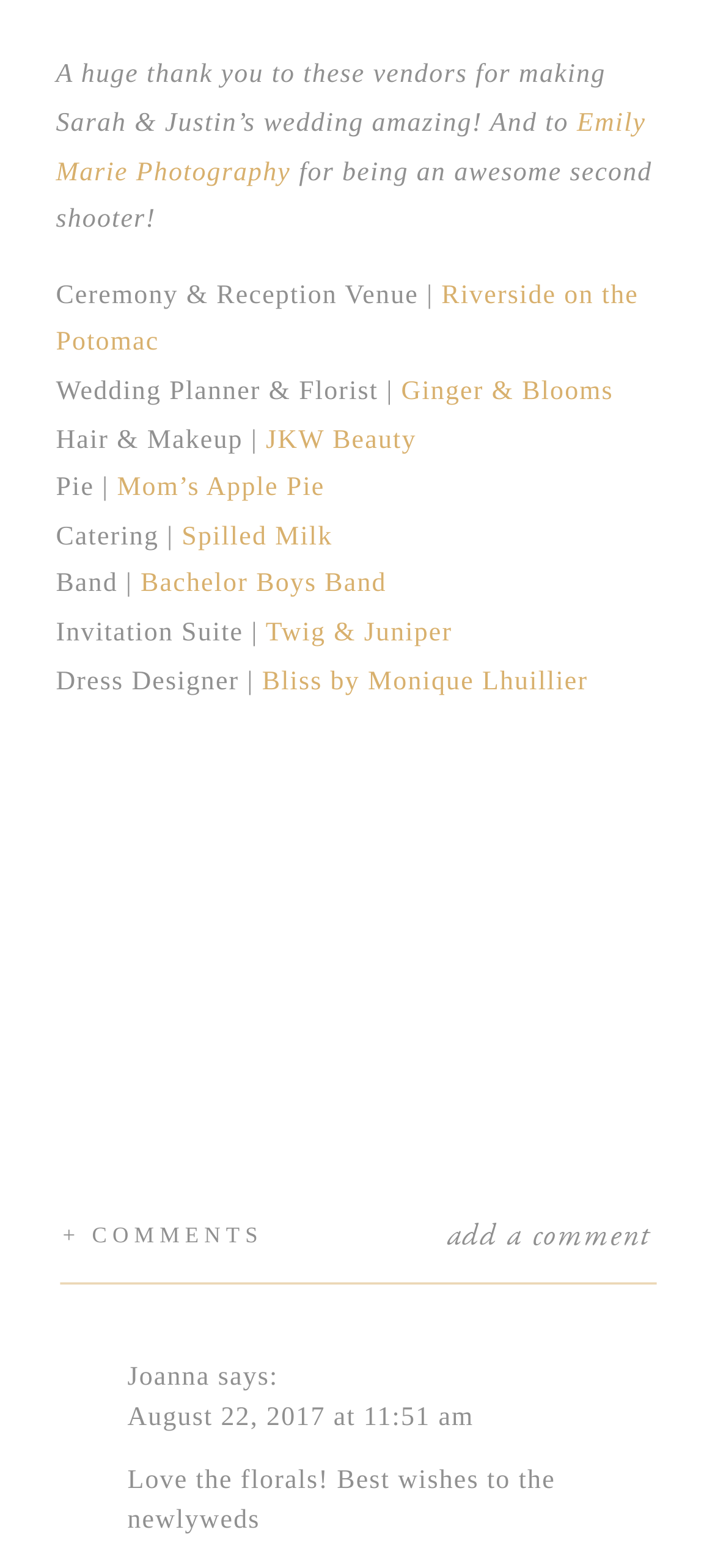Based on the image, please respond to the question with as much detail as possible:
What is the name of the wedding photographer?

I found the answer by looking at the text 'A huge thank you to these vendors for making Sarah & Justin’s wedding amazing!' and the link 'Emily Marie Photography' which is mentioned as a vendor, and based on the context, I inferred that Emily Marie Photography is the wedding photographer.